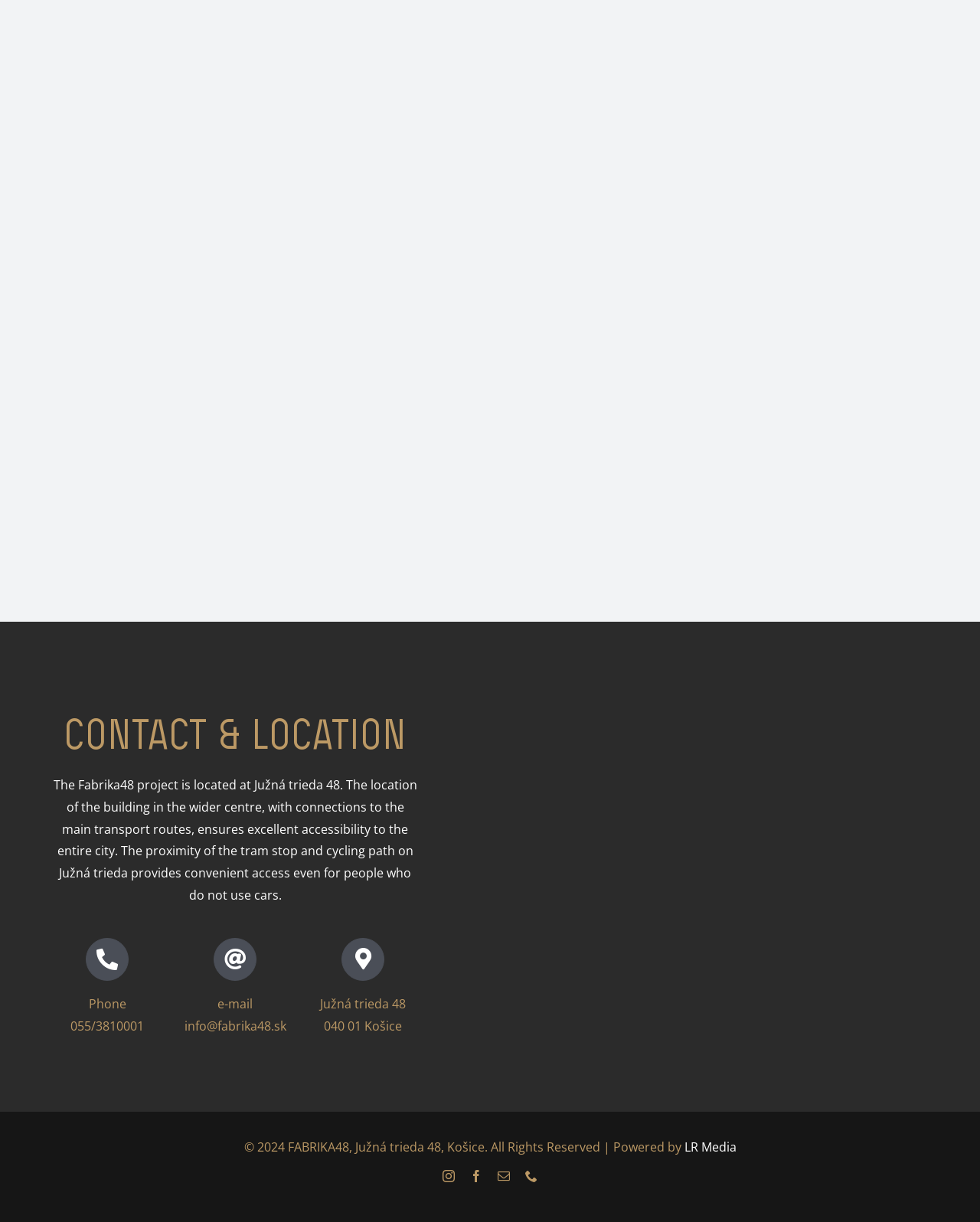Determine the bounding box coordinates of the region that needs to be clicked to achieve the task: "View the location on the map".

[0.52, 0.575, 0.989, 0.857]